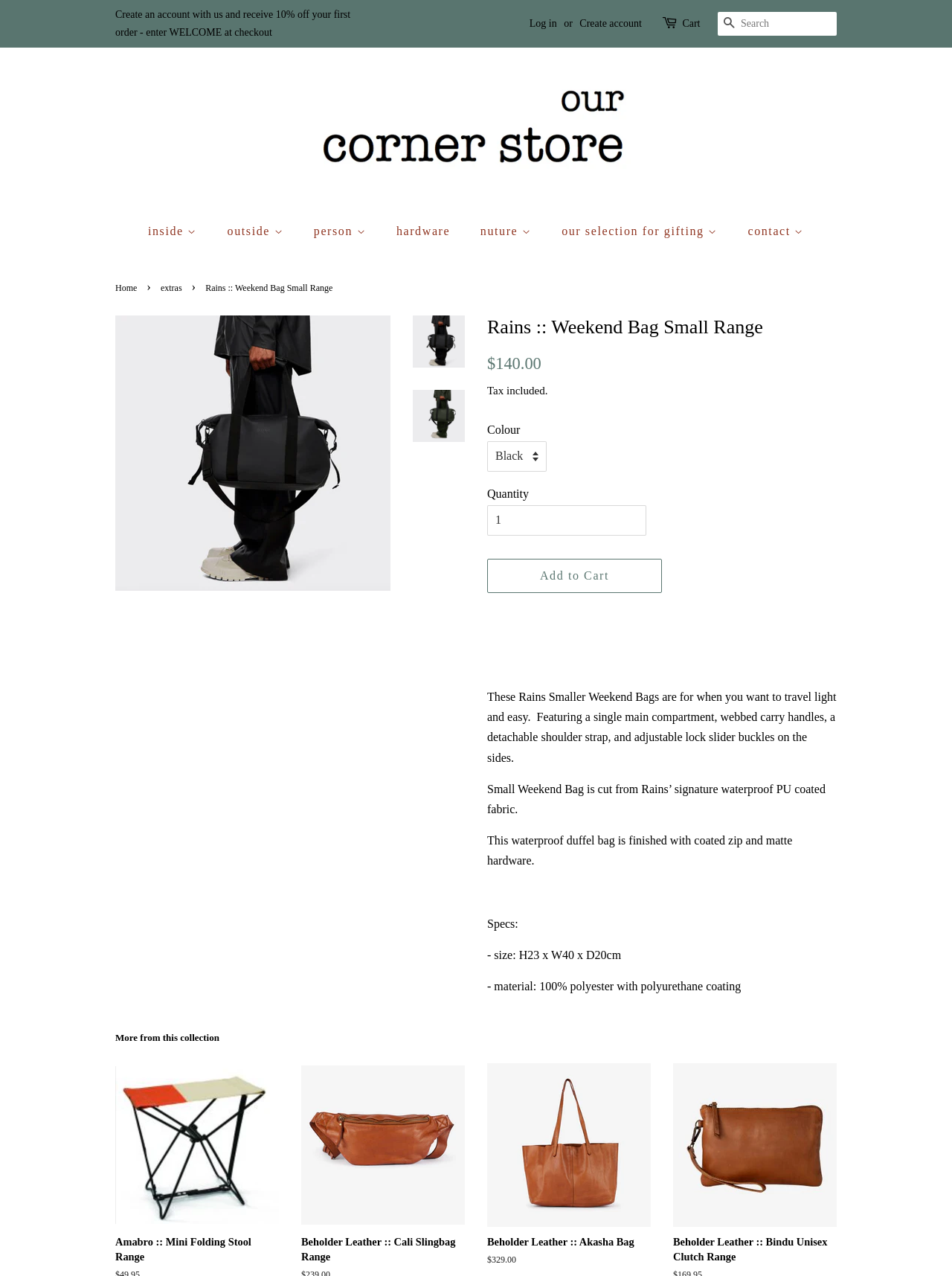Generate the text content of the main heading of the webpage.

Rains :: Weekend Bag Small Range